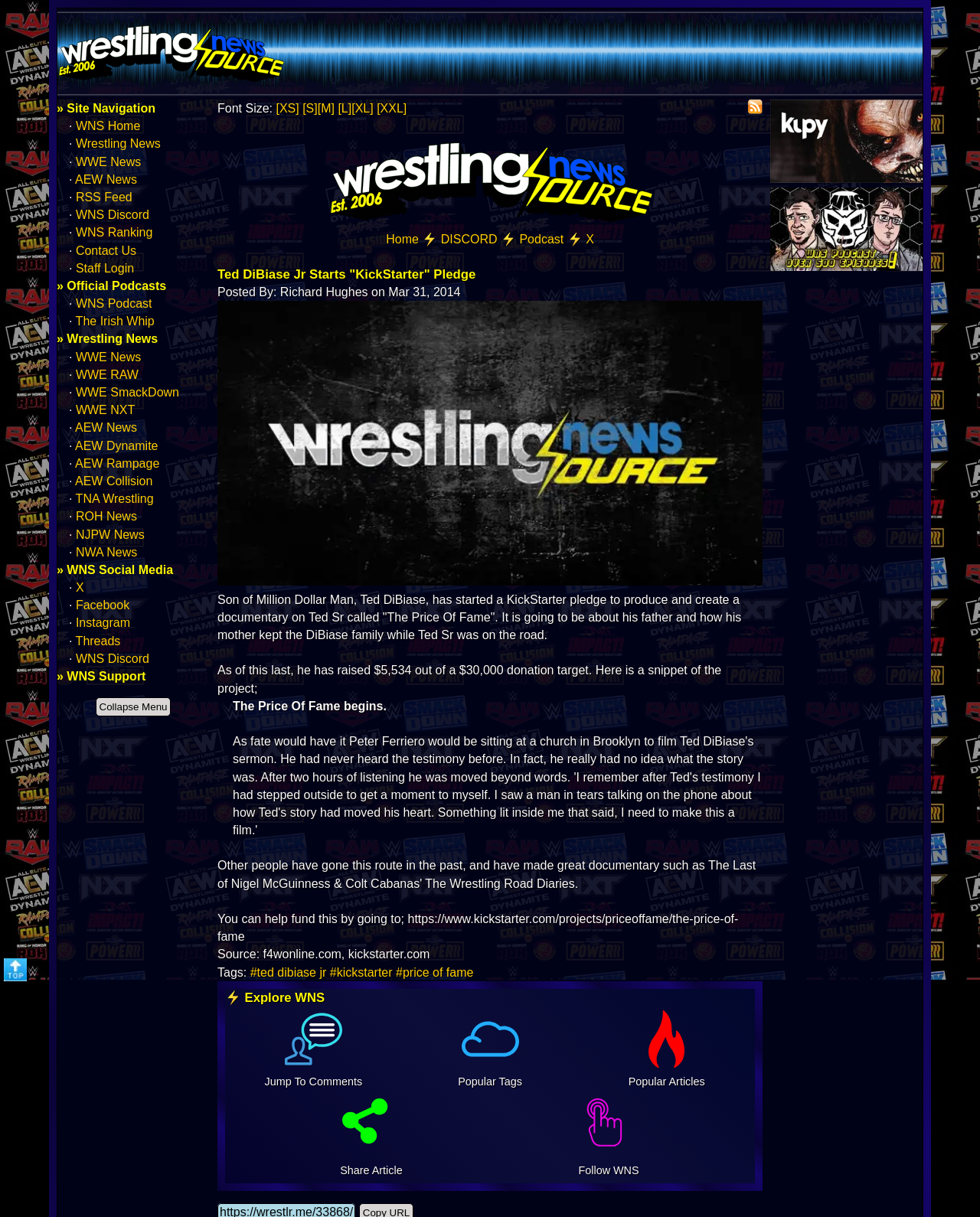Create an elaborate caption that covers all aspects of the webpage.

This webpage is a wrestling news website, specifically focused on WWE, AEW, and other wrestling promotions. At the top of the page, there is a navigation menu with links to various sections of the website, including "WNS Home", "Wrestling News", "WWE News", "AEW News", and more. Below the navigation menu, there are links to official podcasts and social media channels.

The main content of the page is an article about Ted DiBiase Jr starting a Kickstarter pledge to produce a documentary about his father, Ted DiBiase Sr. The article includes a heading, a brief summary, and a longer description of the project. There is also a blockquote with a quote from the project, and a link to the Kickstarter page.

To the right of the article, there is a sidebar with links to other wrestling news stories, including WWE Raw, SmackDown, NXT, AEW Dynamite, and more. There are also links to TNA, ROH, NJPW, and NWA news.

At the bottom of the page, there is a section with links to the website's social media channels, including Facebook, Instagram, and Discord. There is also a section with links to the website's support pages, including a link to collapse the menu.

Throughout the page, there are several images, including an RSS feed icon, a WNS Home icon, and an image related to the Ted DiBiase Jr article. The page also has a font size adjustment feature, allowing users to increase or decrease the font size.